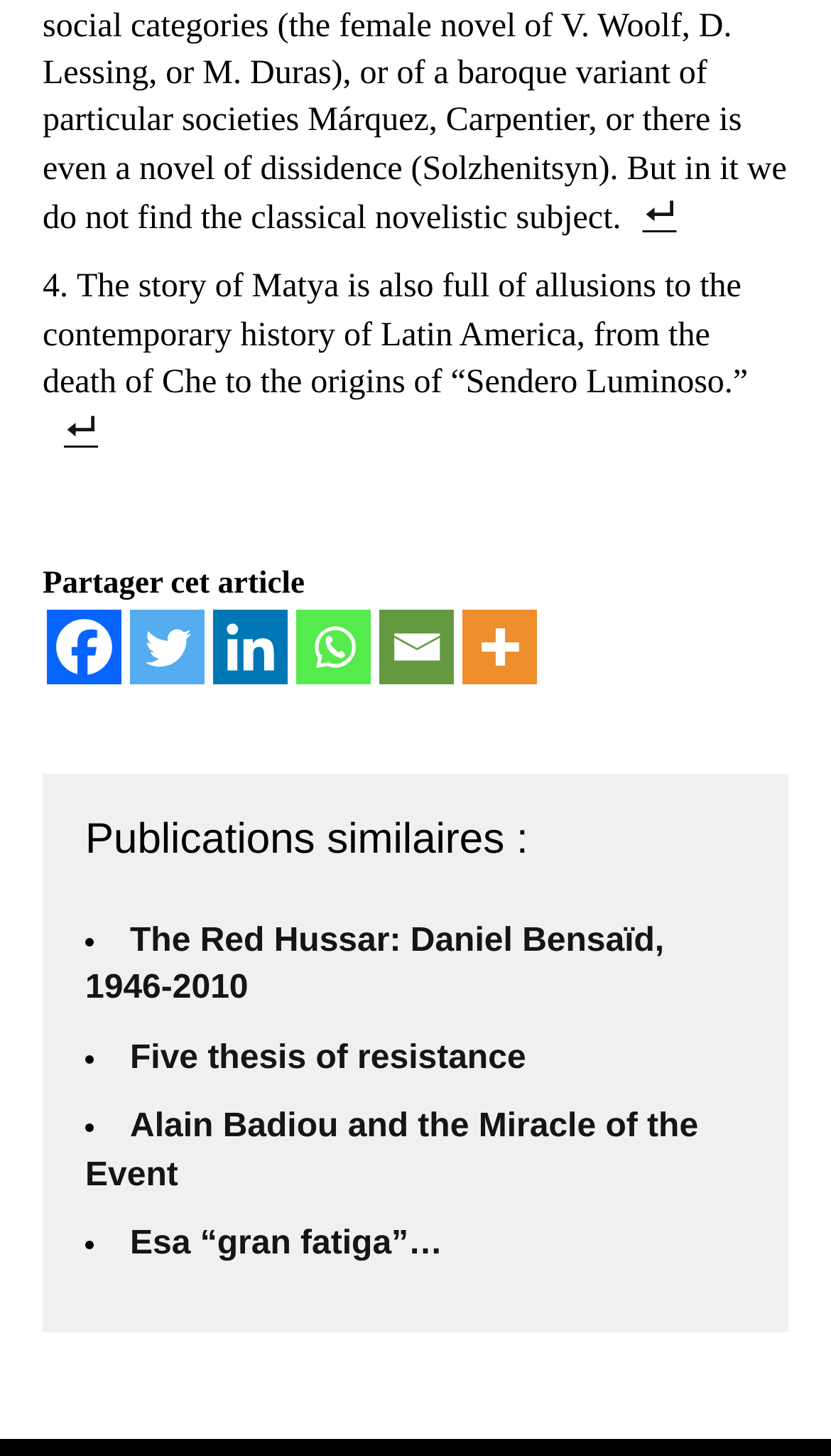Identify the bounding box coordinates of the HTML element based on this description: "Esa “gran fatiga”…".

[0.156, 0.842, 0.533, 0.867]